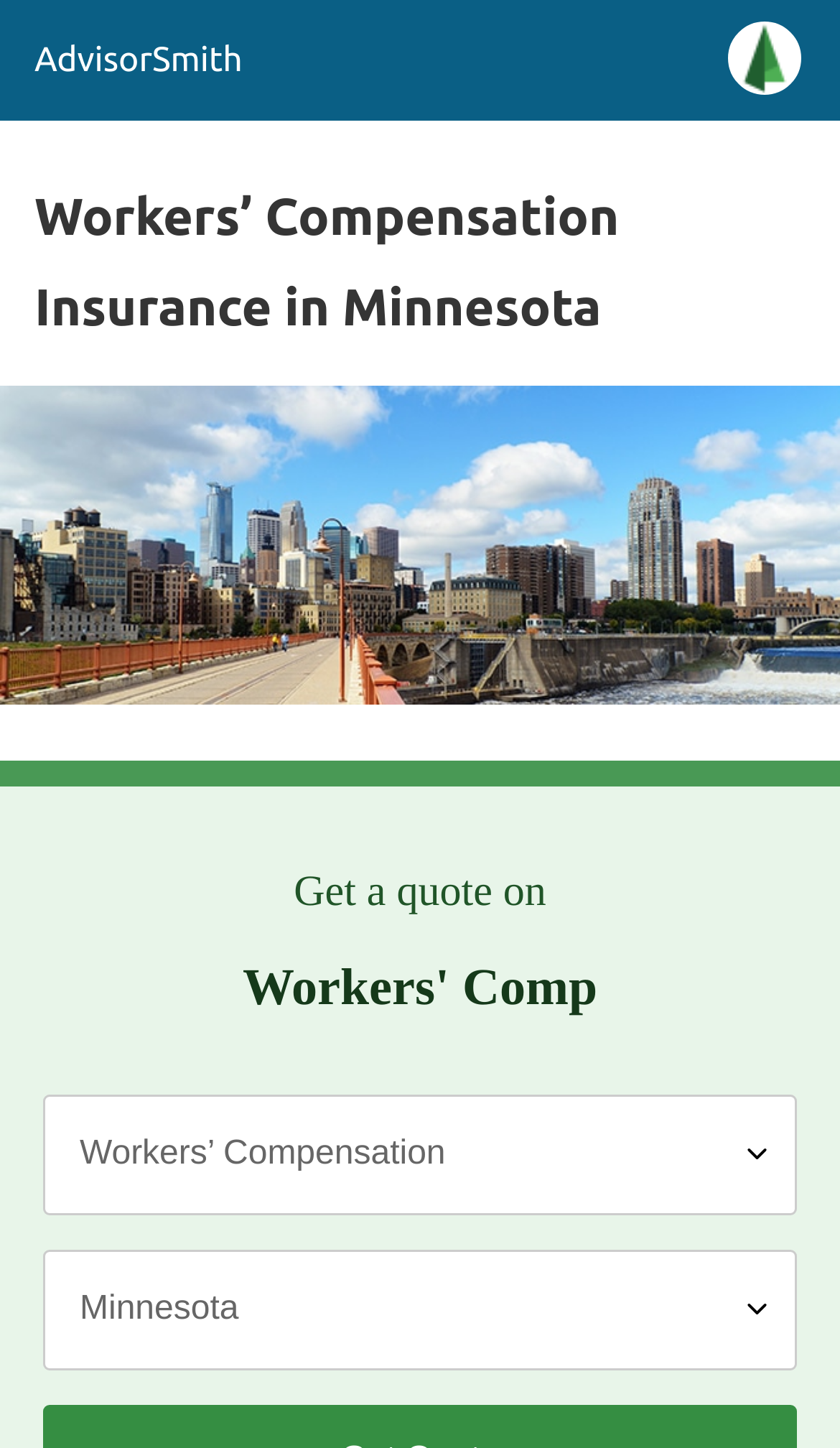Look at the image and write a detailed answer to the question: 
What type of insurance is discussed on this webpage?

Based on the webpage's content, specifically the heading 'Workers’ Compensation Insurance in Minnesota' and the image with the same title, it is clear that the webpage is discussing Workers' Compensation Insurance.